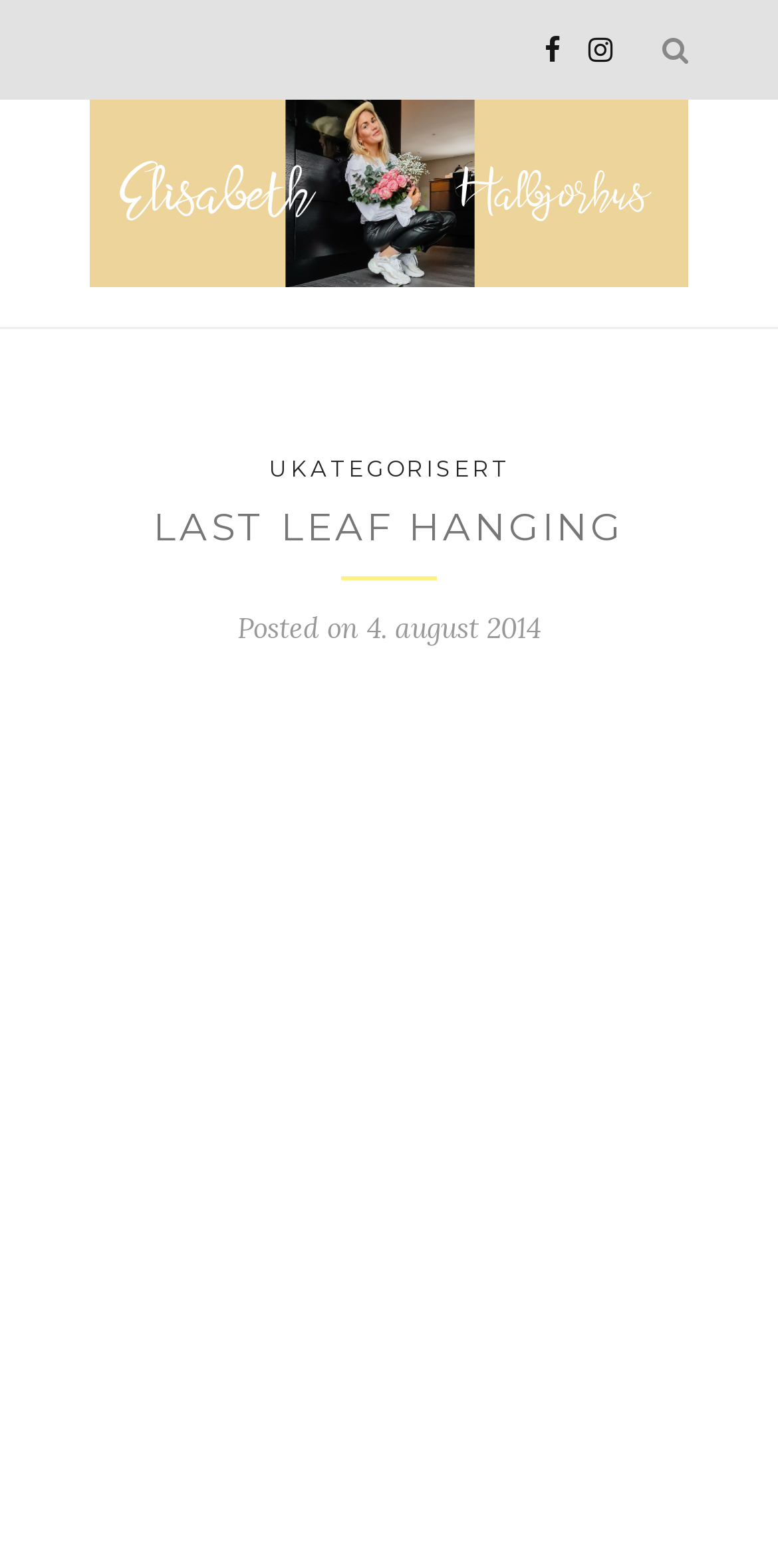Return the bounding box coordinates of the UI element that corresponds to this description: "Ukategorisert". The coordinates must be given as four float numbers in the range of 0 and 1, [left, top, right, bottom].

[0.345, 0.29, 0.655, 0.308]